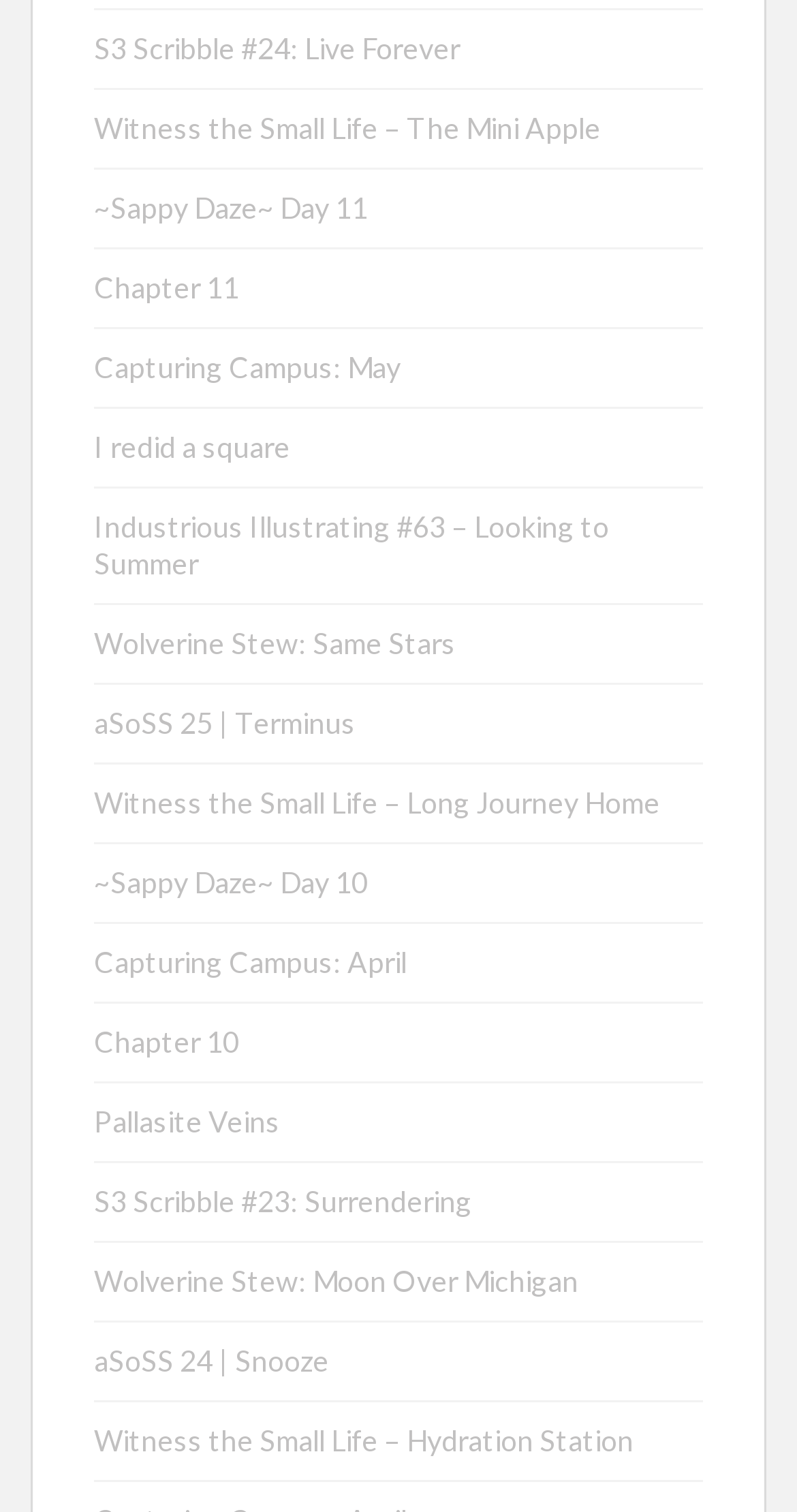What is the title of the first link?
Provide a one-word or short-phrase answer based on the image.

S3 Scribble #24: Live Forever